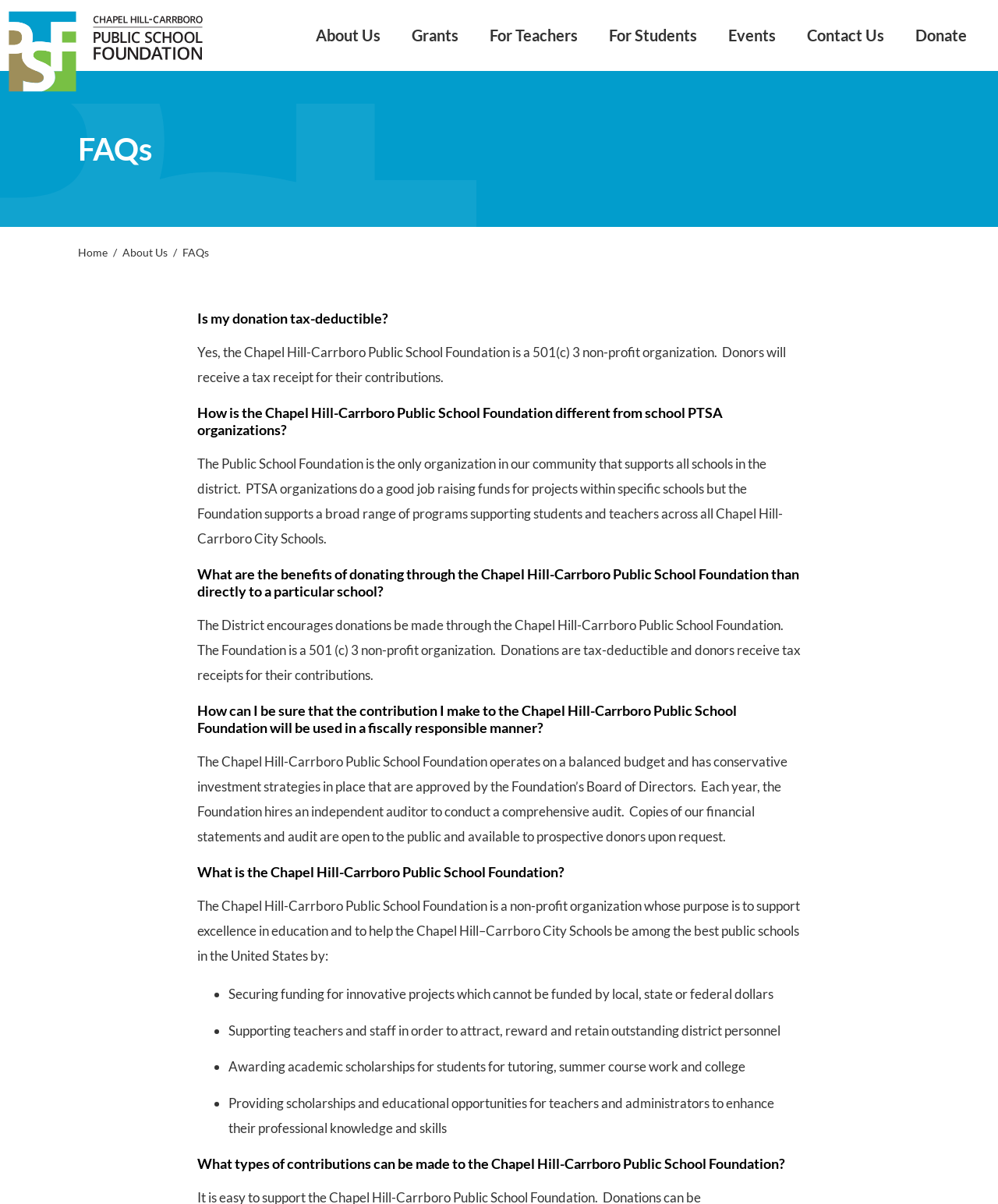Show the bounding box coordinates of the element that should be clicked to complete the task: "Read the FAQ about tax-deductible donations".

[0.197, 0.257, 0.803, 0.272]